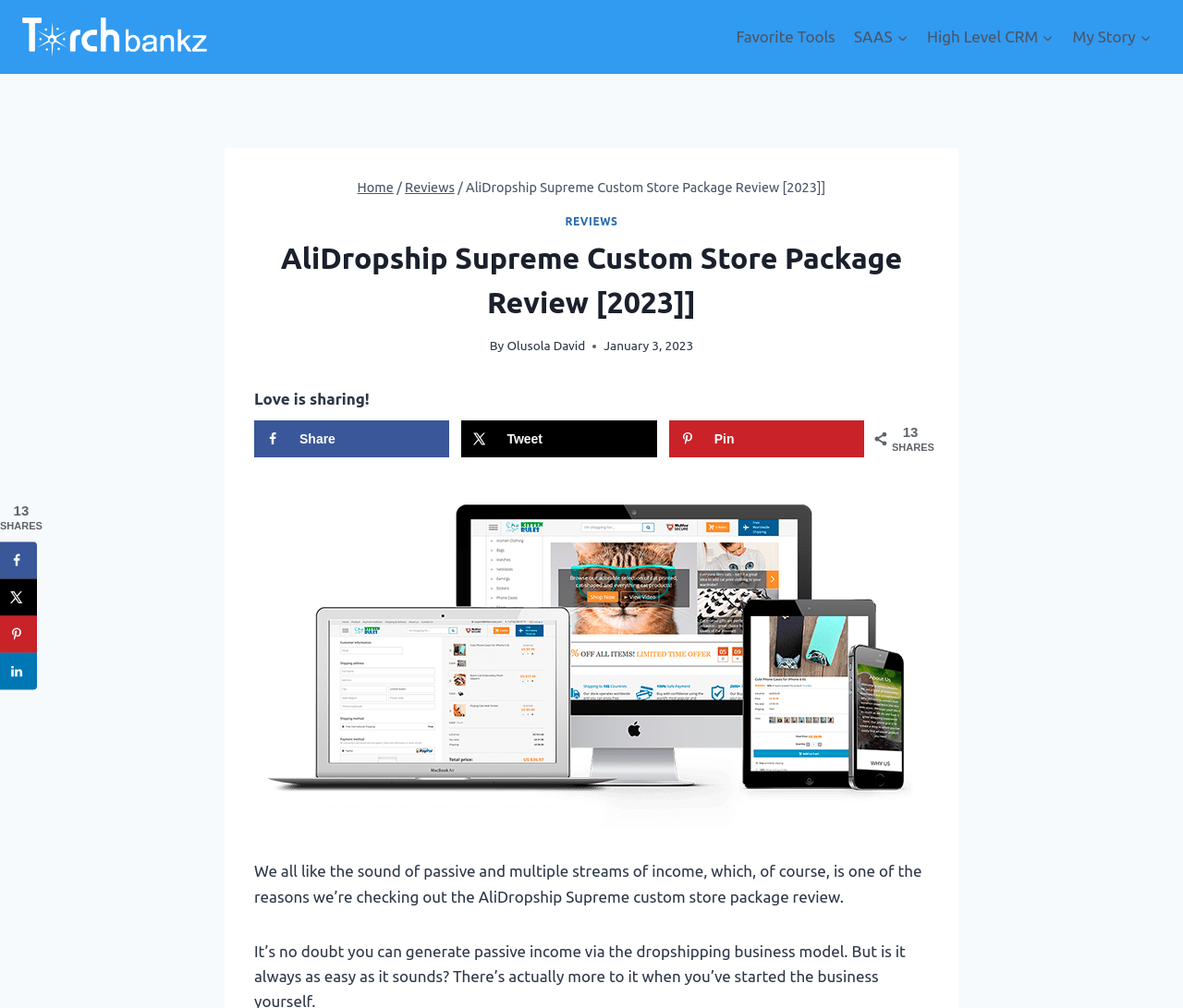Please locate the bounding box coordinates of the element that should be clicked to complete the given instruction: "Click on the torchbankz logo".

[0.019, 0.017, 0.188, 0.056]